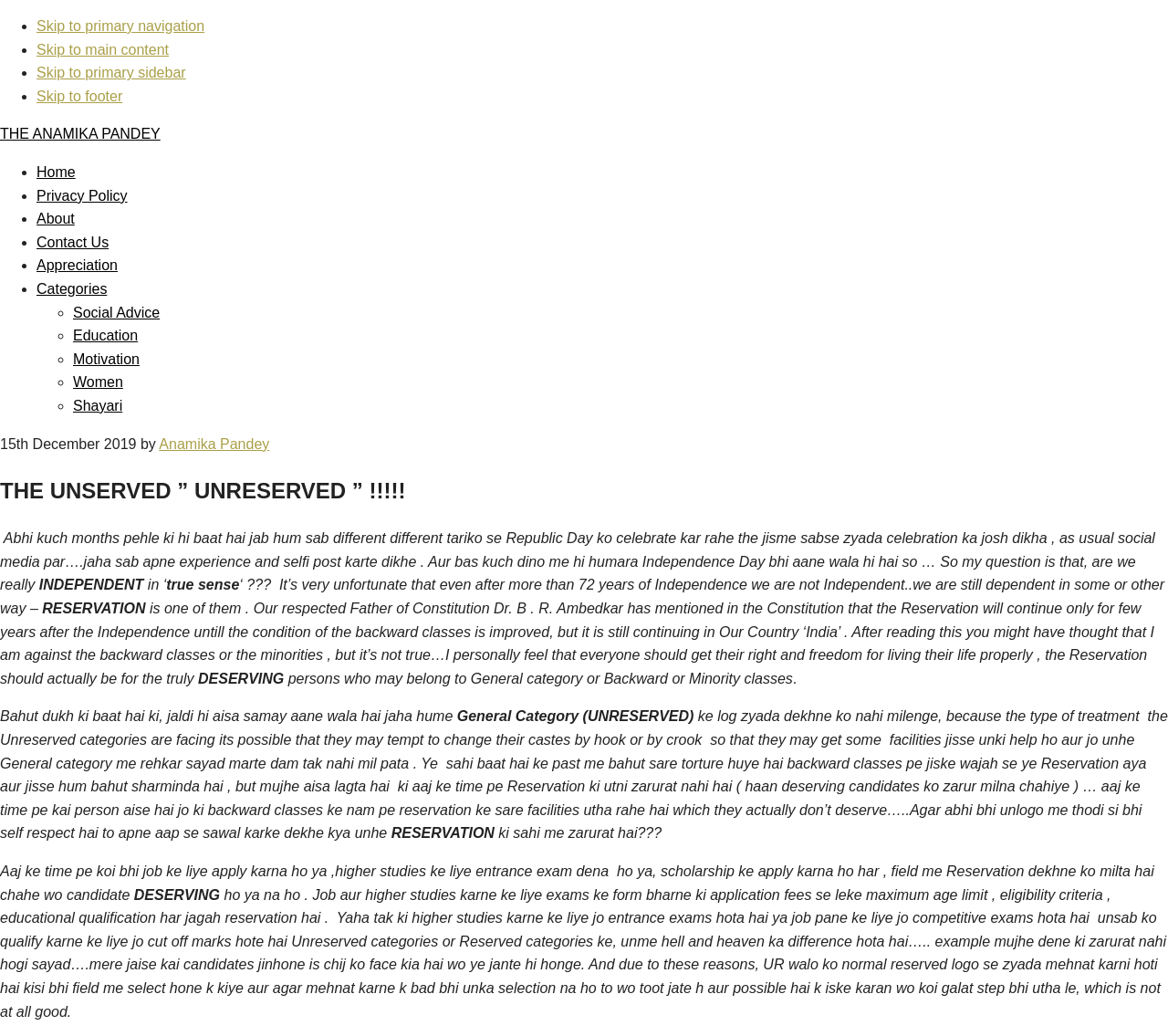What is the name of the author?
Relying on the image, give a concise answer in one word or a brief phrase.

Anamika Pandey